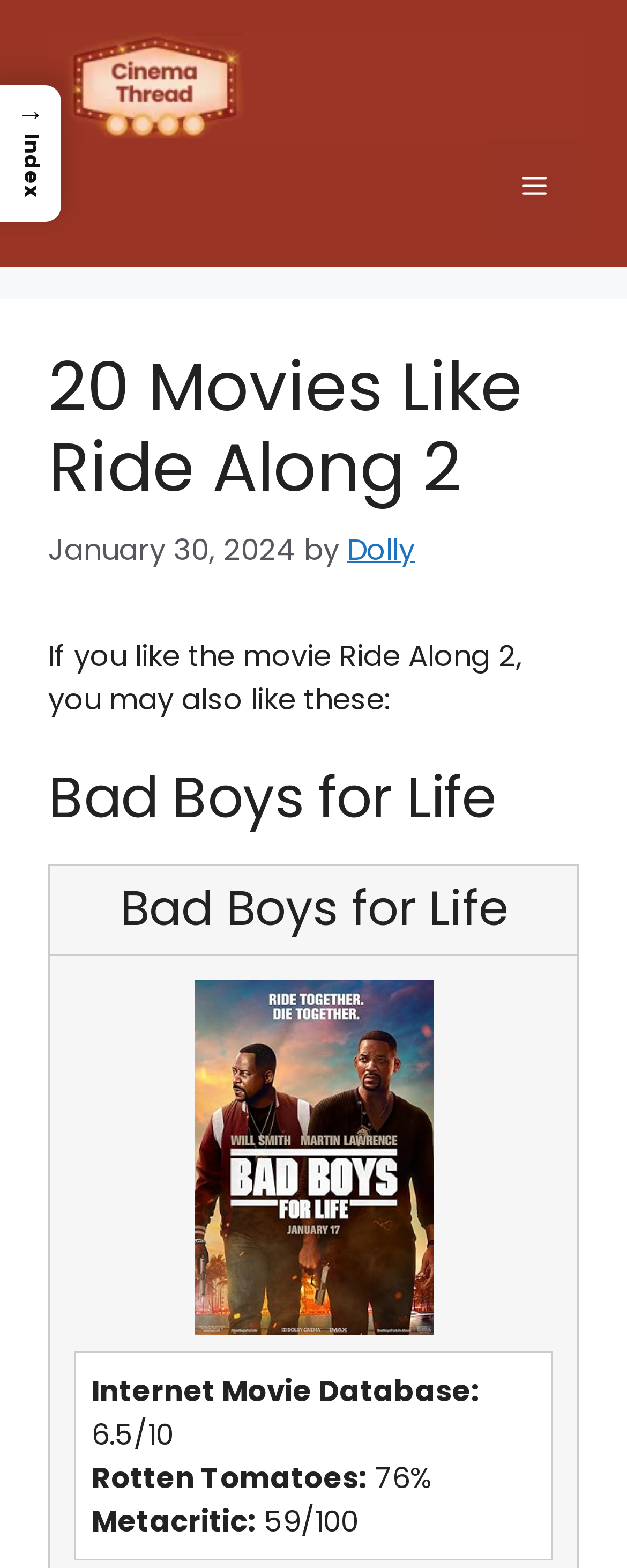Use the information in the screenshot to answer the question comprehensively: What is the date of the article?

I found the answer by examining the time element, which contains a static text element with the date 'January 30, 2024'.